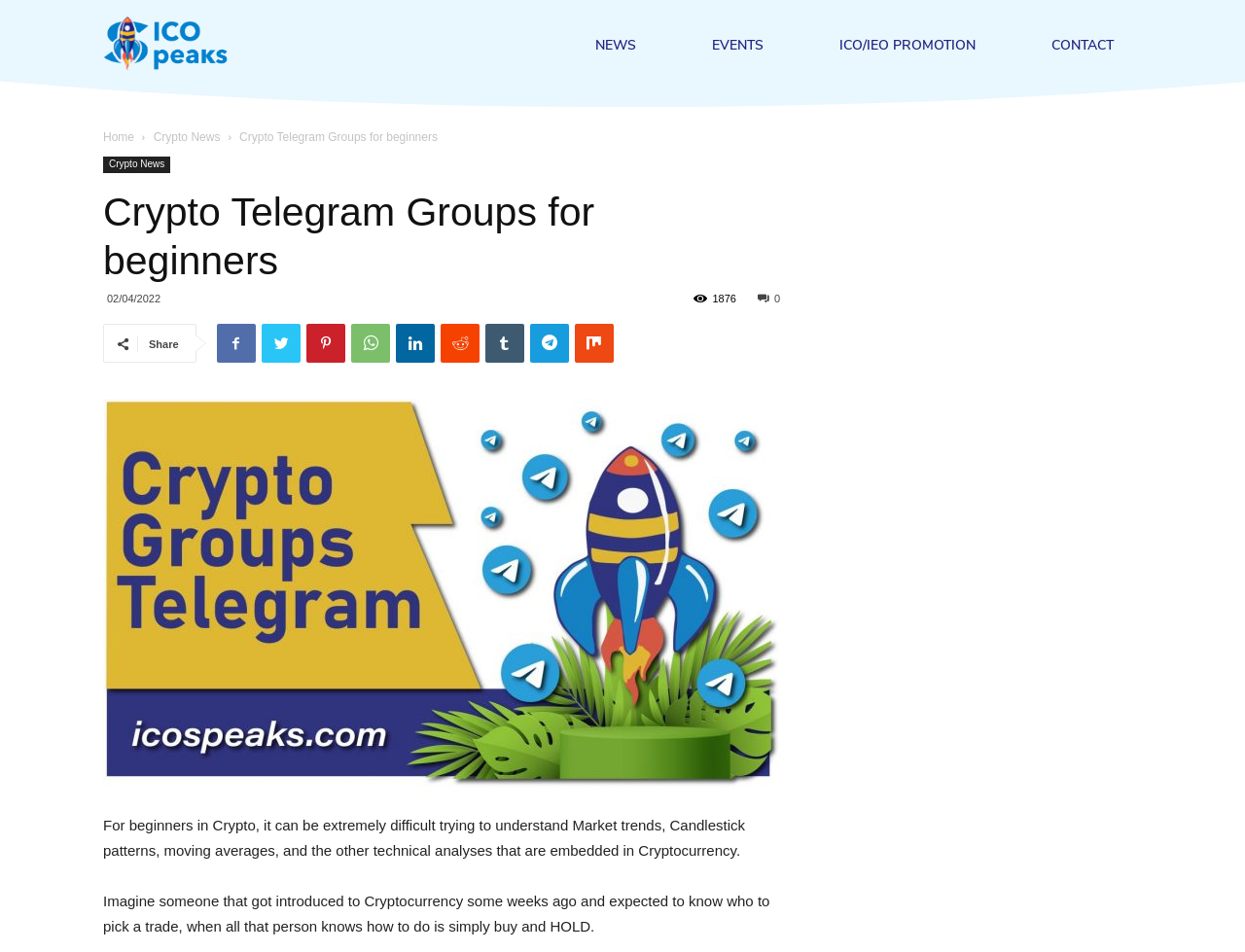What is the date of the article?
Carefully analyze the image and provide a detailed answer to the question.

The date of the article can be found below the main heading 'Crypto Telegram Groups for beginners', where the time element is located. The date is written in the format 'DD/MM/YYYY'.